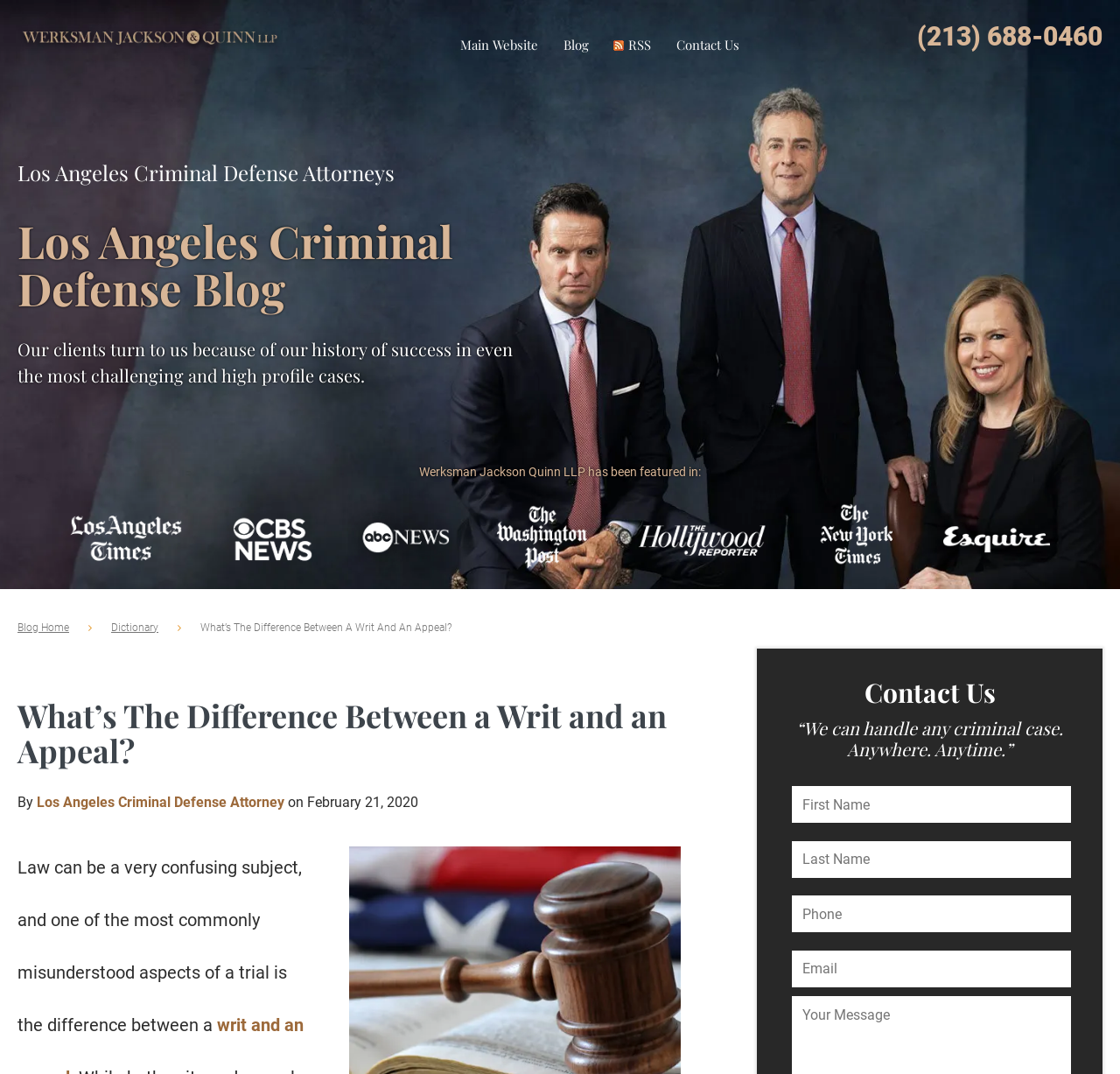Given the element description (213) 688-0460, identify the bounding box coordinates for the UI element on the webpage screenshot. The format should be (top-left x, top-left y, bottom-right x, bottom-right y), with values between 0 and 1.

[0.819, 0.0, 0.984, 0.076]